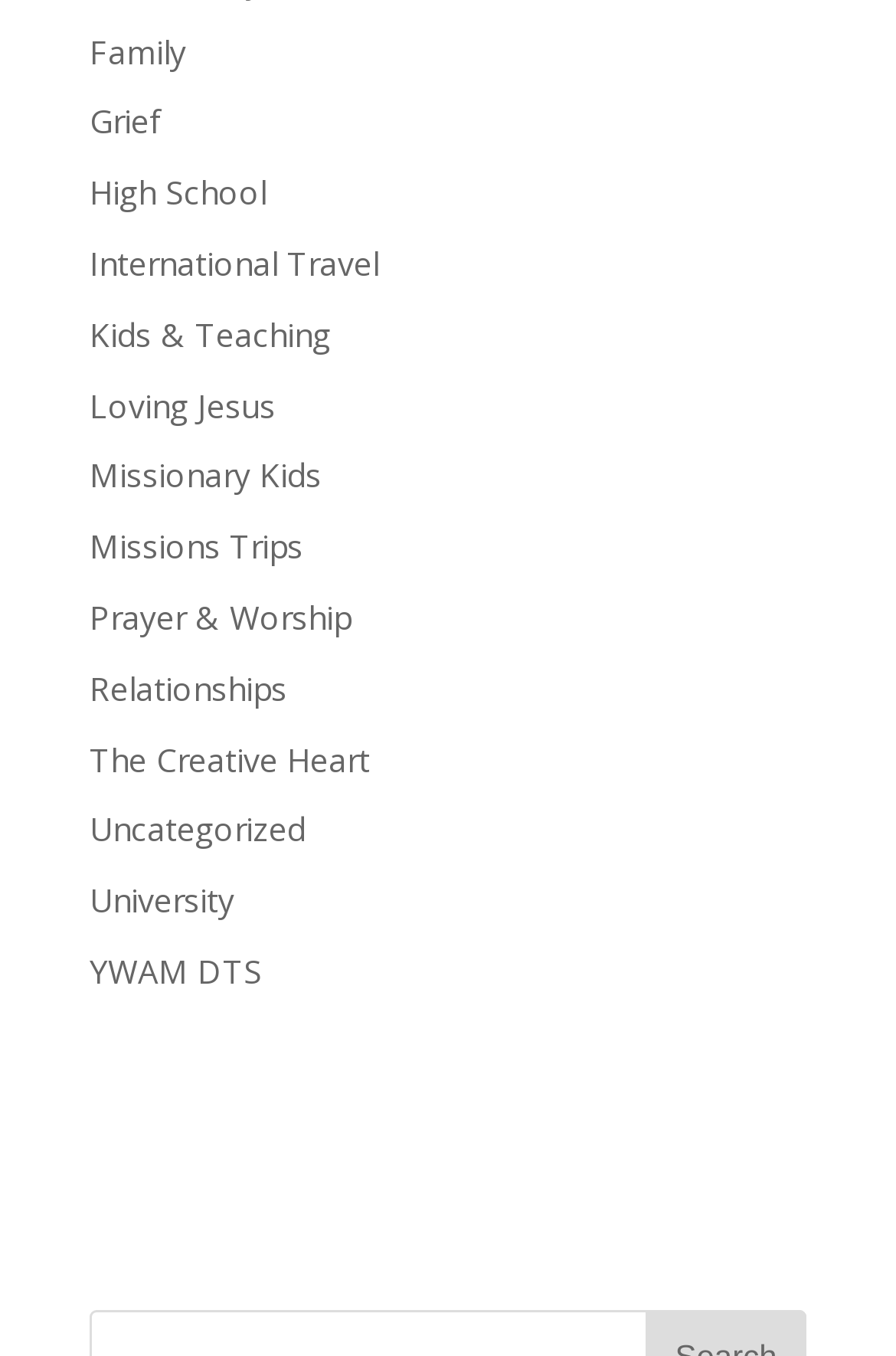What is the first category listed?
Give a one-word or short phrase answer based on the image.

Family